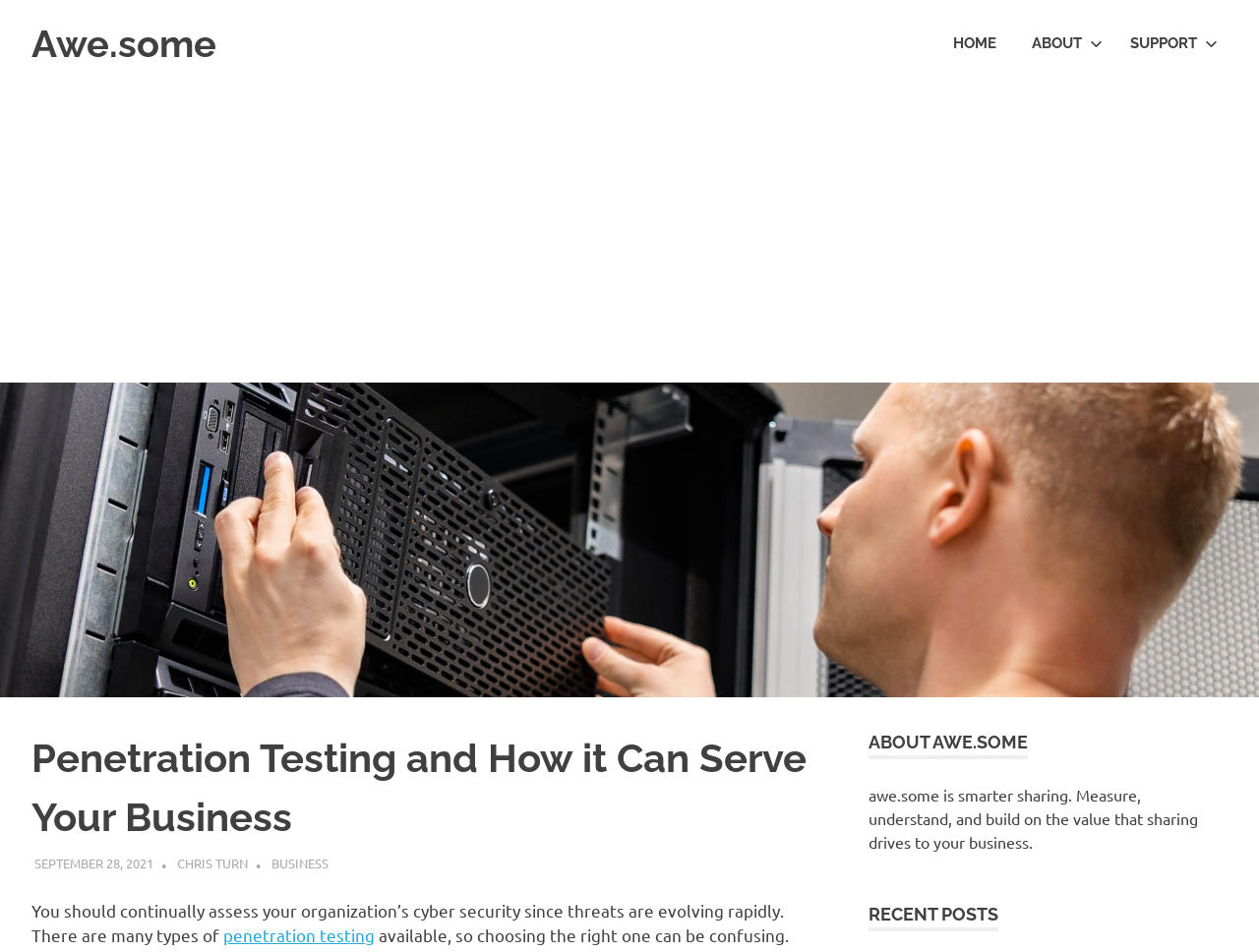Specify the bounding box coordinates of the area to click in order to execute this command: 'learn more about penetration testing'. The coordinates should consist of four float numbers ranging from 0 to 1, and should be formatted as [left, top, right, bottom].

[0.177, 0.971, 0.298, 0.993]